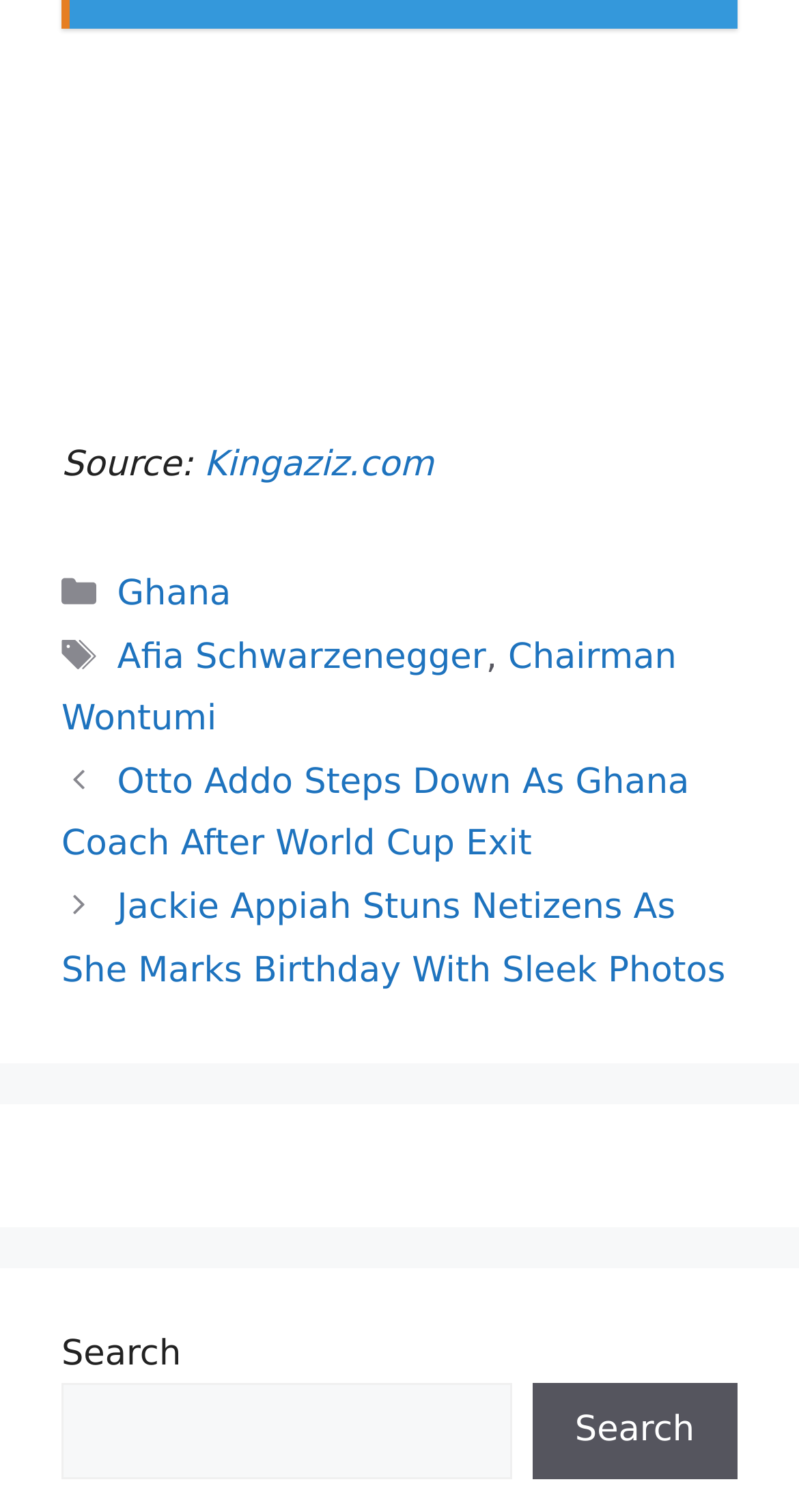Utilize the details in the image to give a detailed response to the question: How many tags are mentioned in the footer?

In the footer section, two tags are mentioned: 'Ghana' and 'Afia Schwarzenegger, Chairman Wontumi', which suggests that the webpage is categorized into these two tags.